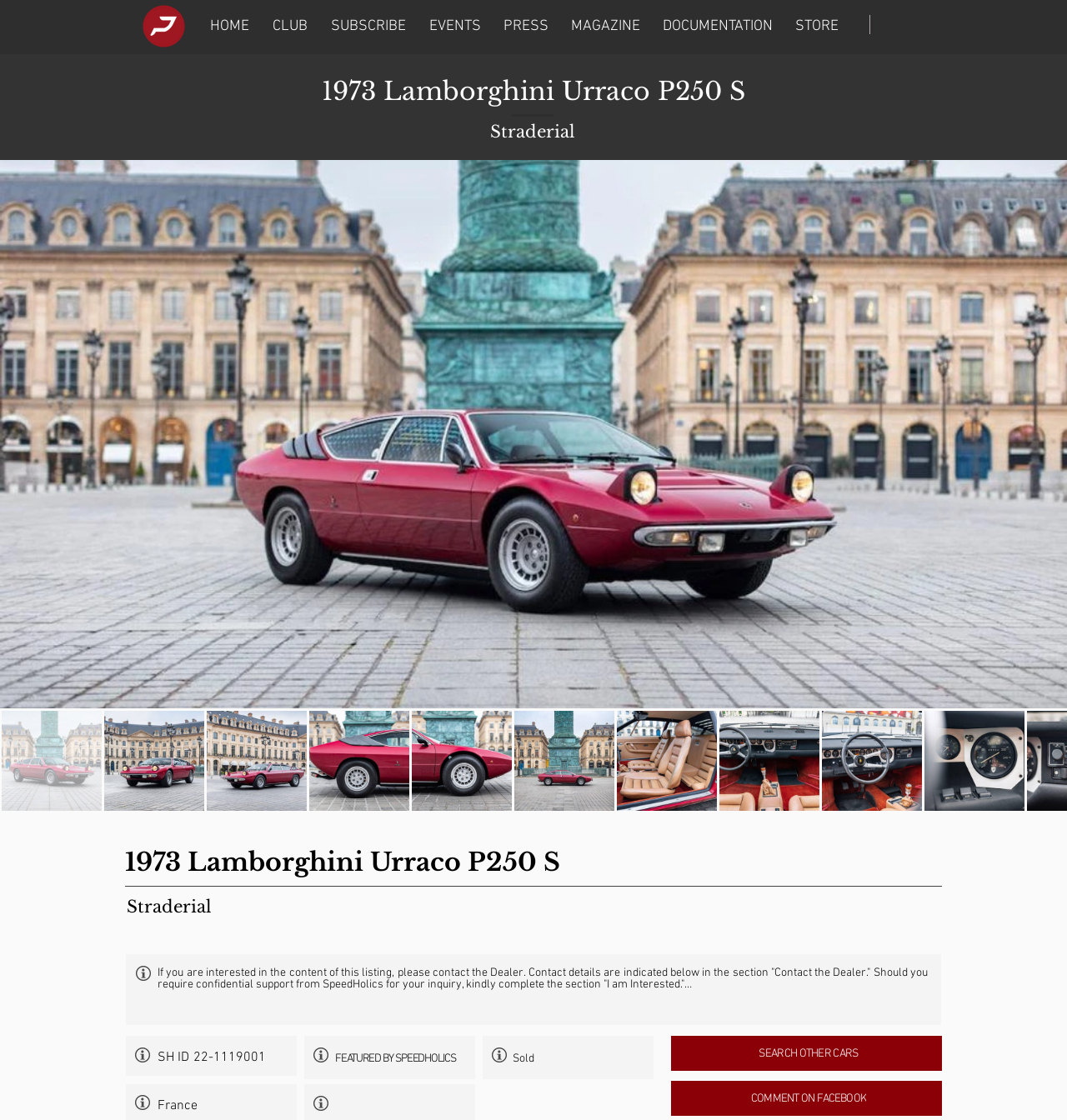Identify the bounding box coordinates of the region that needs to be clicked to carry out this instruction: "Comment on Facebook". Provide these coordinates as four float numbers ranging from 0 to 1, i.e., [left, top, right, bottom].

[0.629, 0.965, 0.883, 0.996]